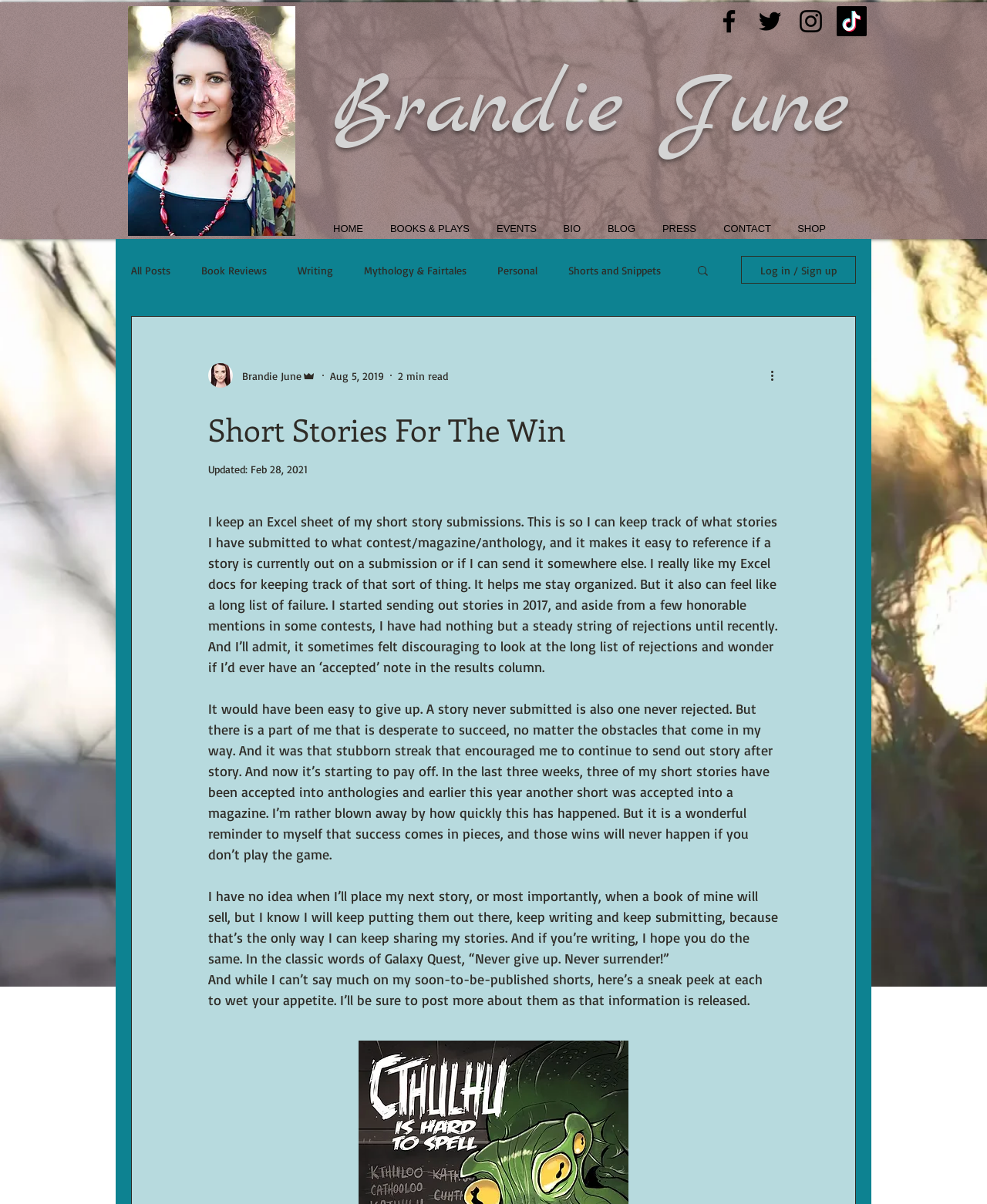Describe all the significant parts and information present on the webpage.

The webpage is titled "Short Stories For The Win" and features a prominent image at the top left corner. Below the image, there is a social bar with links to various social media platforms, including Facebook, Twitter, Instagram, and TikTok. 

To the right of the social bar, there is a link to "Brandie June" and another link to "New Book Announced!" Further down, there is a navigation menu with links to different sections of the website, including "HOME", "BOOKS & PLAYS", "EVENTS", "BIO", "BLOG", "PRESS", "CONTACT", and "SHOP".

On the left side of the page, there is a secondary navigation menu with links to different categories of blog posts, including "All Posts", "Book Reviews", "Writing", "Mythology & Fairtales", "Personal", "Shorts and Snippets", and "Events". Below this menu, there is a search button and a button to log in or sign up.

The main content of the page is a blog post titled "Short Stories For The Win". The post is divided into several paragraphs, with the first paragraph discussing the author's use of an Excel sheet to track their short story submissions. The author shares their experience of facing rejection and how they persisted in submitting their stories despite the discouragement. The post then goes on to describe the author's recent successes in getting their short stories accepted into anthologies and a magazine.

Throughout the post, there are no images, but there are several generic elements, including the author's name, a date, and a "read more" button. The post concludes with a motivational message to fellow writers, encouraging them to persevere and never give up. Finally, there is a teaser for the author's upcoming published shorts, with a promise to share more information in the future.